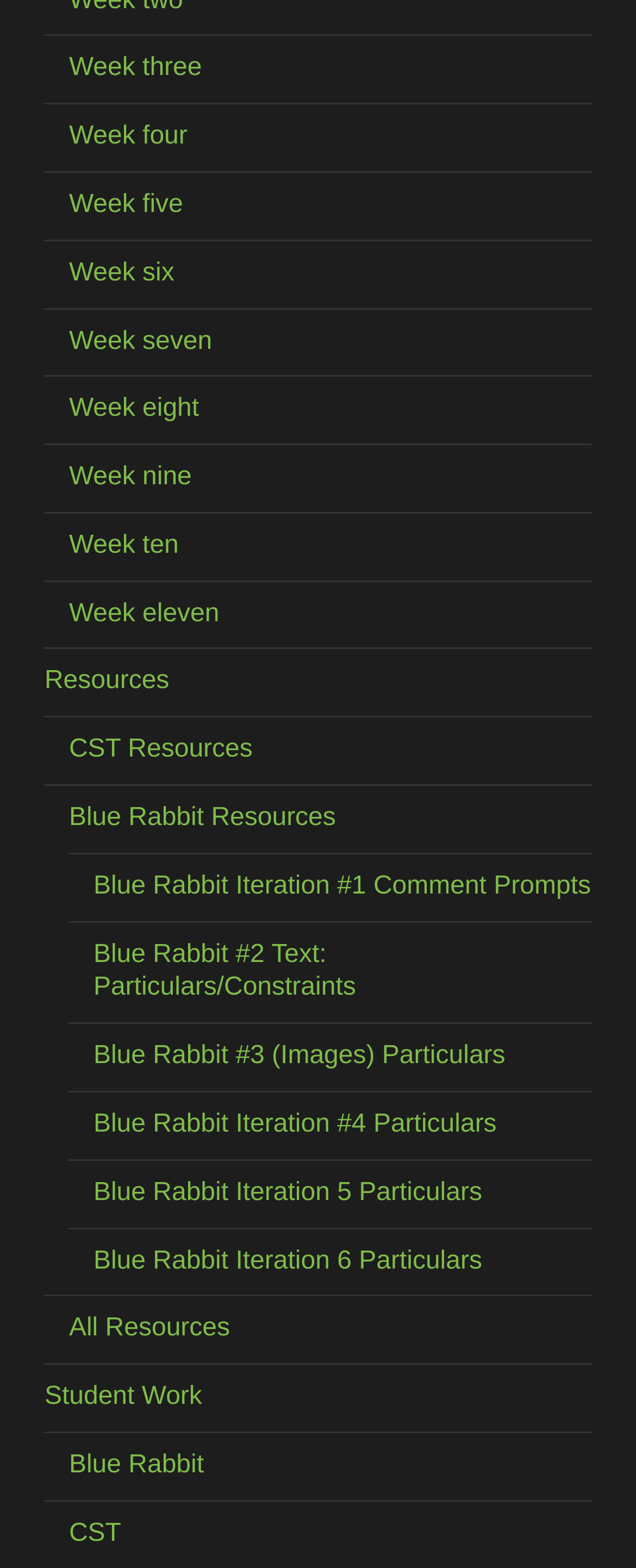Show the bounding box coordinates for the HTML element as described: "Blue Rabbit Resources".

[0.108, 0.539, 0.528, 0.557]